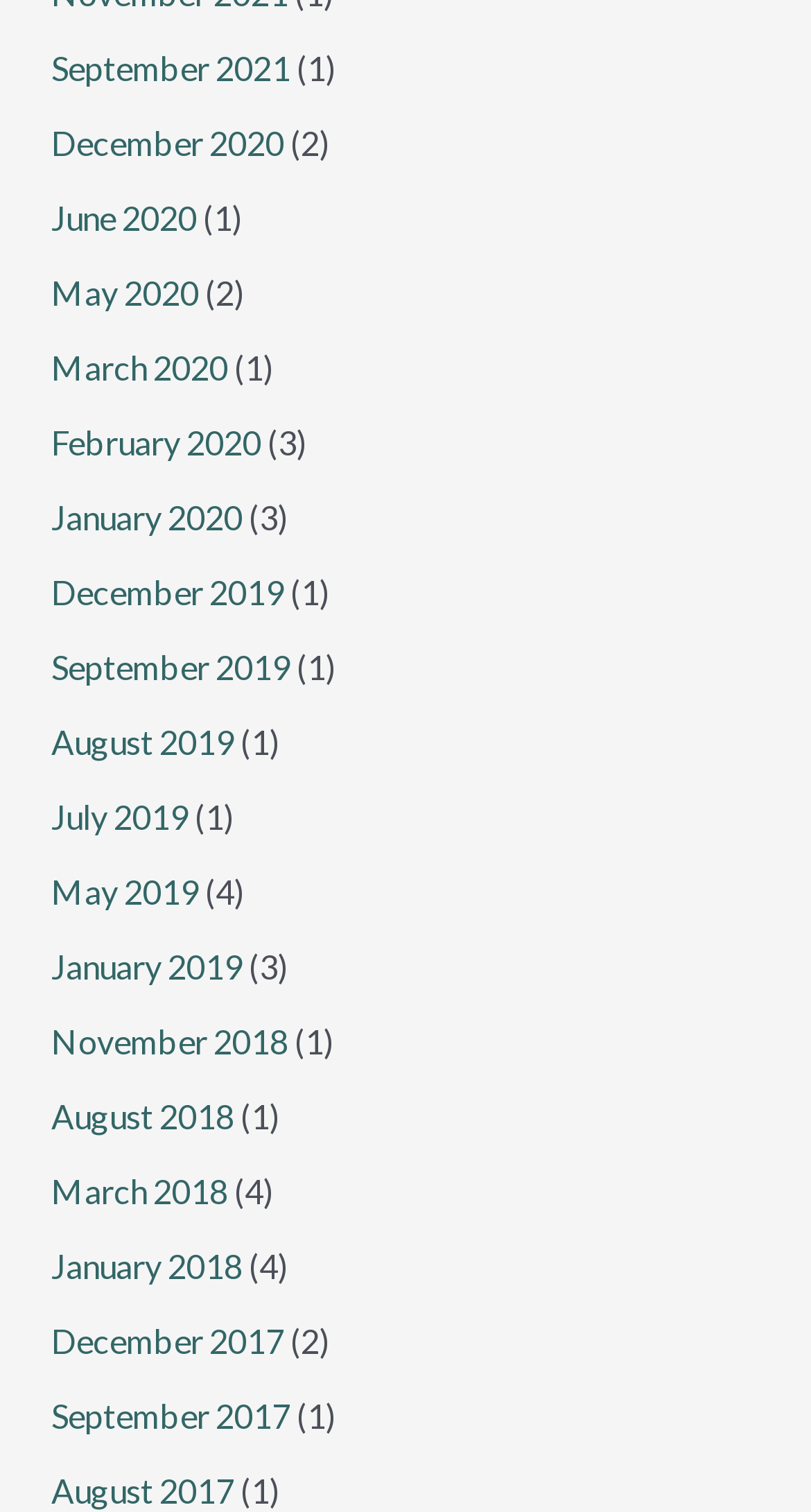Based on the image, provide a detailed response to the question:
What is the earliest month listed?

I determined the earliest month listed by examining the links on the webpage, which are organized in a vertical list. The bottommost link is 'September 2017', indicating that it is the earliest month listed.